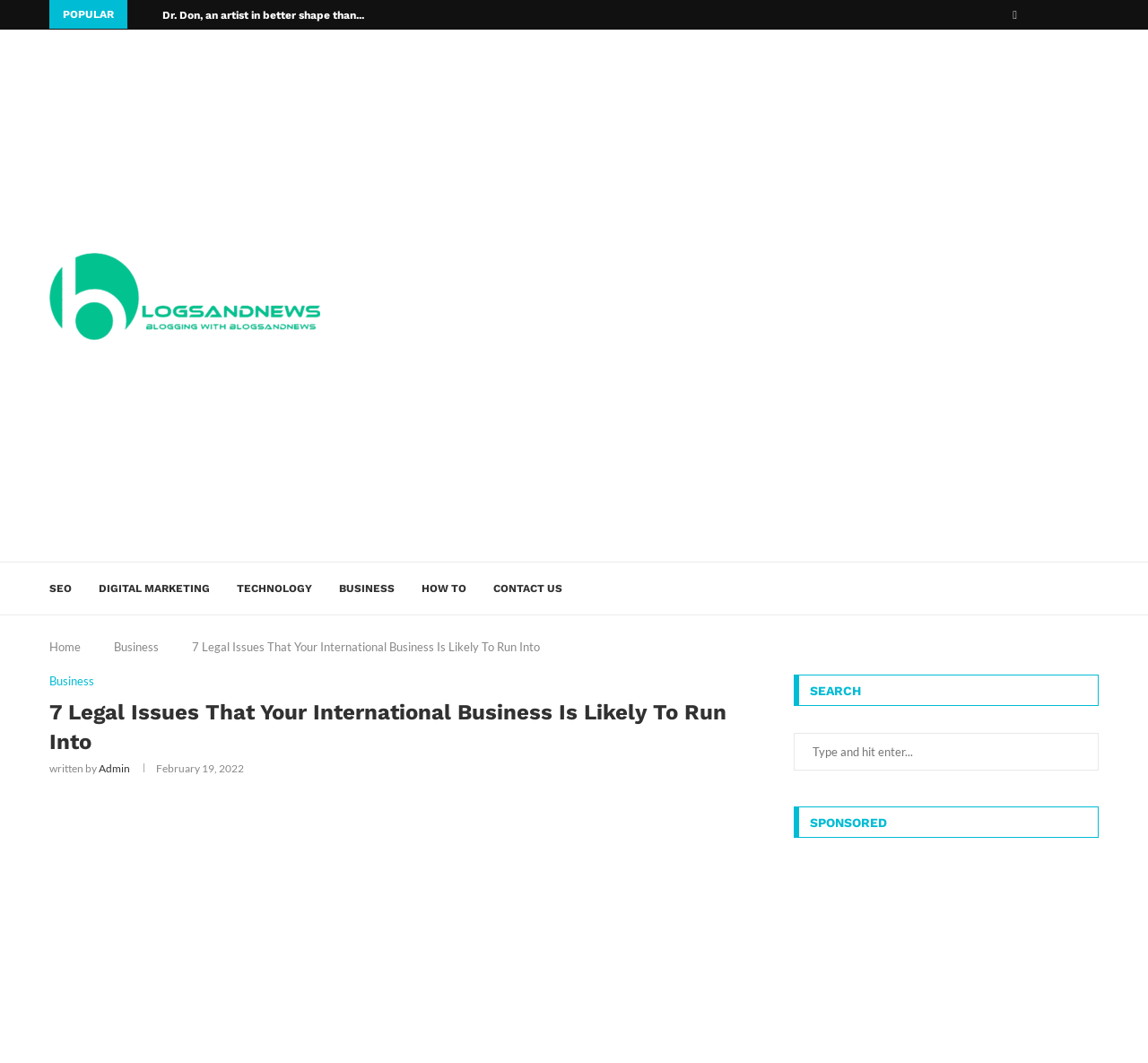Please identify the bounding box coordinates of the clickable element to fulfill the following instruction: "Search for something". The coordinates should be four float numbers between 0 and 1, i.e., [left, top, right, bottom].

[0.691, 0.689, 0.957, 0.725]